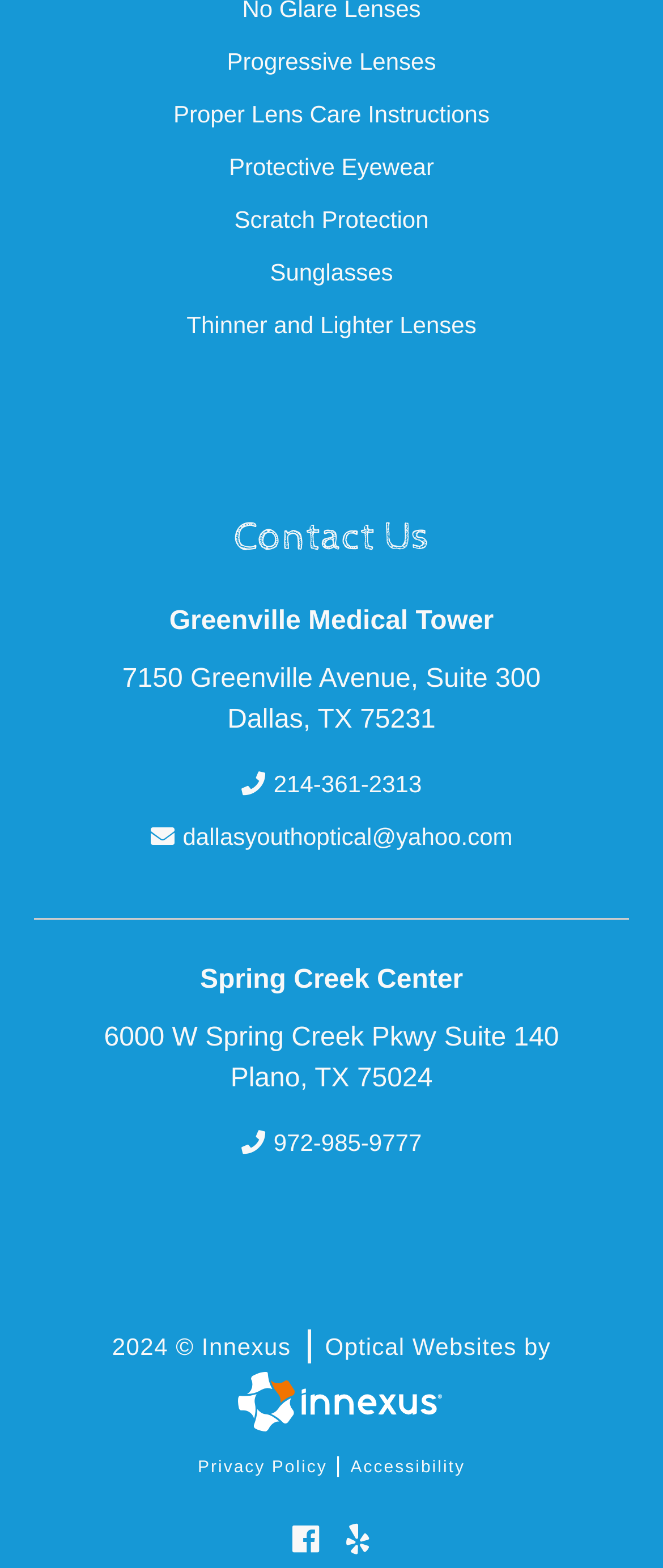Locate the bounding box coordinates of the area you need to click to fulfill this instruction: 'Contact Us'. The coordinates must be in the form of four float numbers ranging from 0 to 1: [left, top, right, bottom].

[0.051, 0.324, 0.949, 0.362]